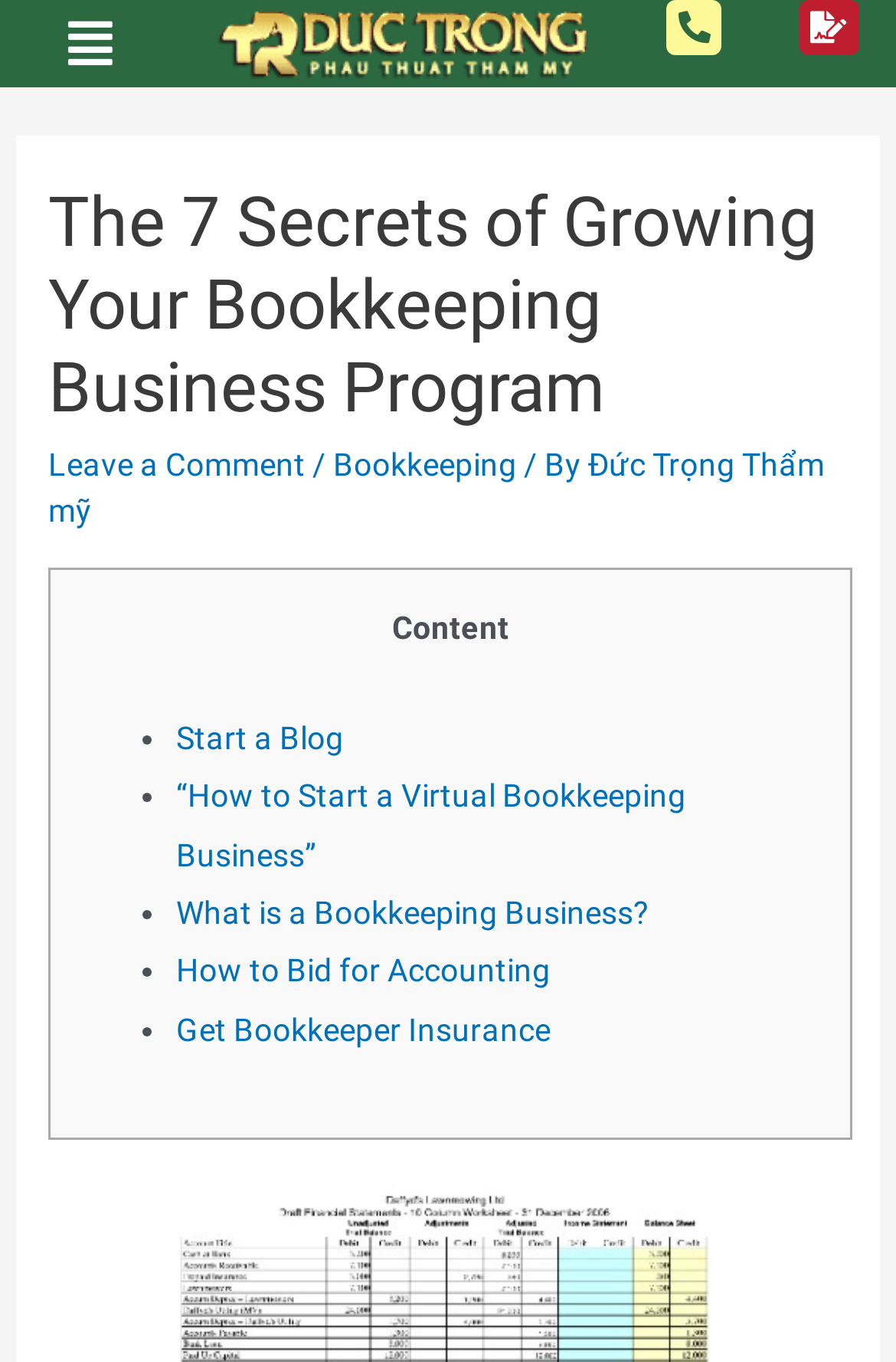Can you find and provide the title of the webpage?

The 7 Secrets of Growing Your Bookkeeping Business Program